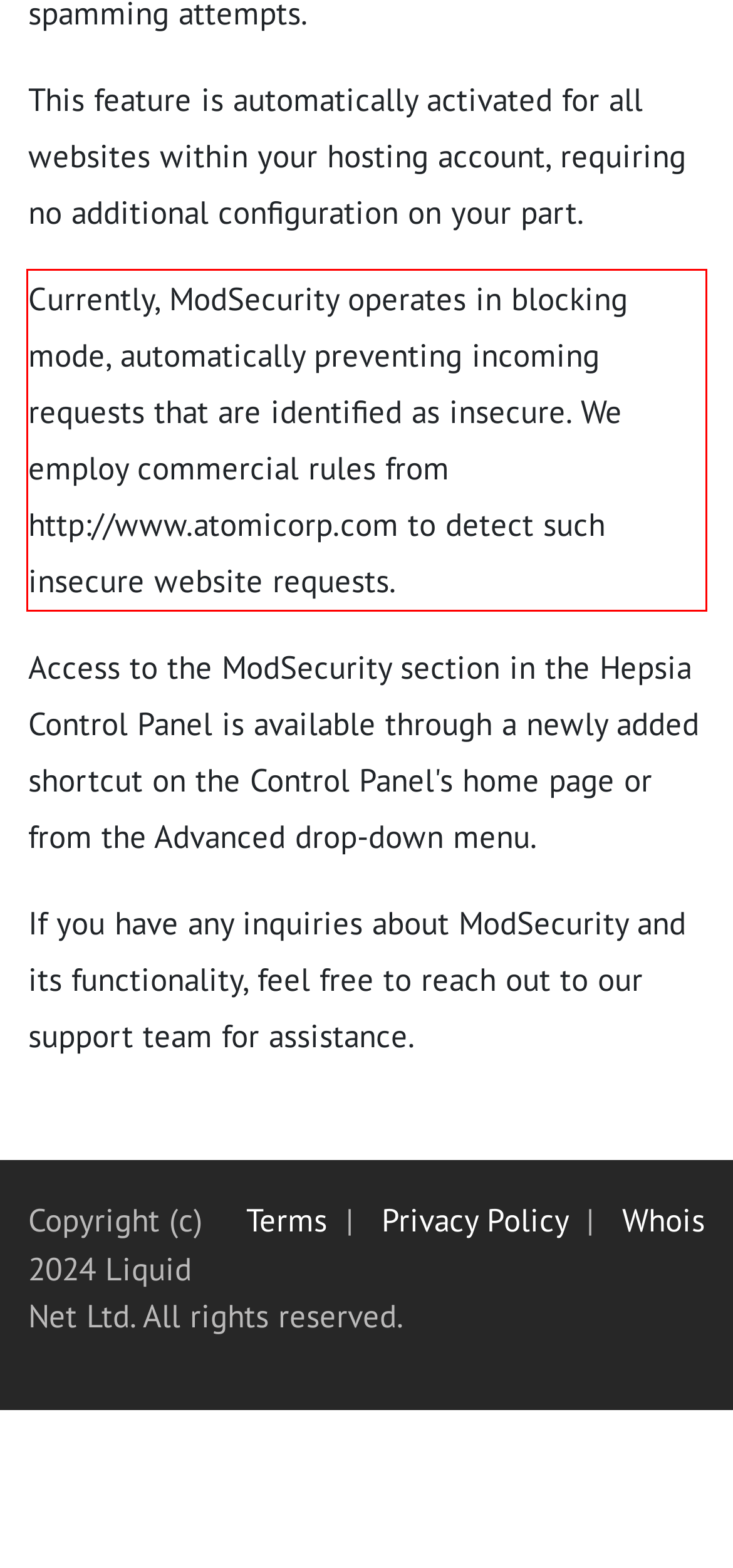In the given screenshot, locate the red bounding box and extract the text content from within it.

Currently, ModSecurity operates in blocking mode, automatically preventing incoming requests that are identified as insecure. We employ commercial rules from http://www.atomicorp.com to detect such insecure website requests.